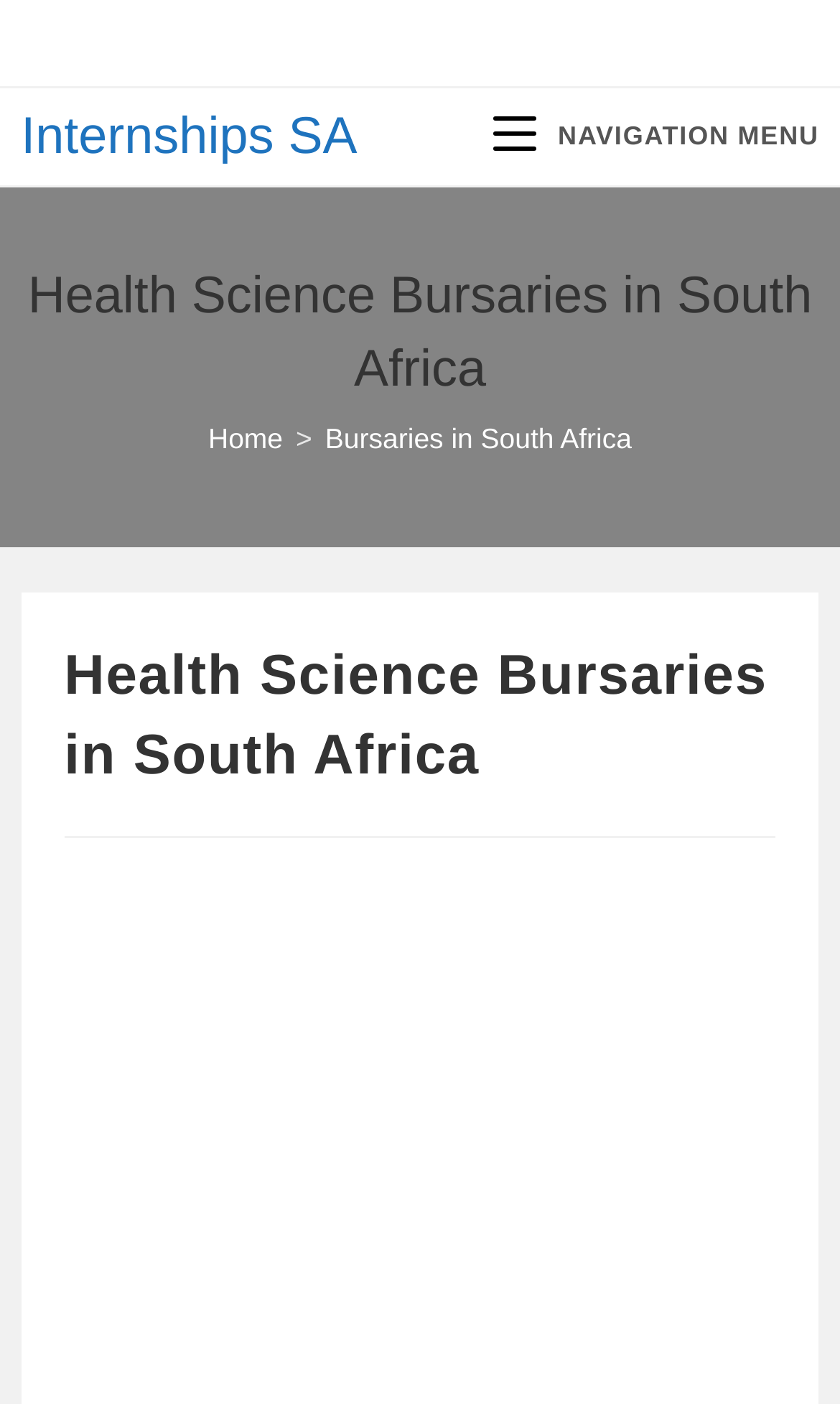Determine the bounding box of the UI component based on this description: "Bursaries in South Africa". The bounding box coordinates should be four float values between 0 and 1, i.e., [left, top, right, bottom].

[0.387, 0.301, 0.752, 0.324]